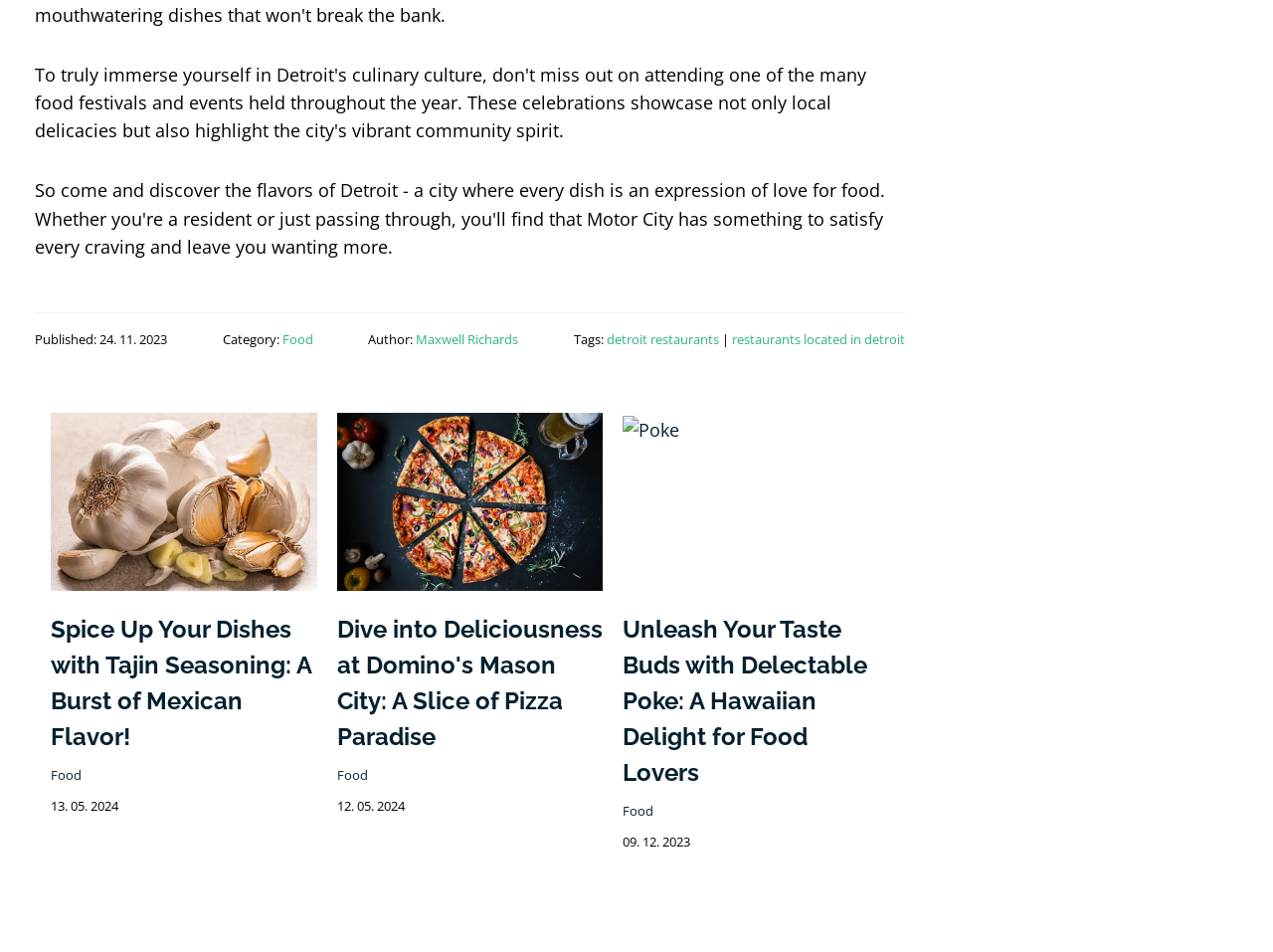Please identify the bounding box coordinates of the clickable region that I should interact with to perform the following instruction: "Visit the author's page of Maxwell Richards". The coordinates should be expressed as four float numbers between 0 and 1, i.e., [left, top, right, bottom].

[0.327, 0.347, 0.407, 0.366]